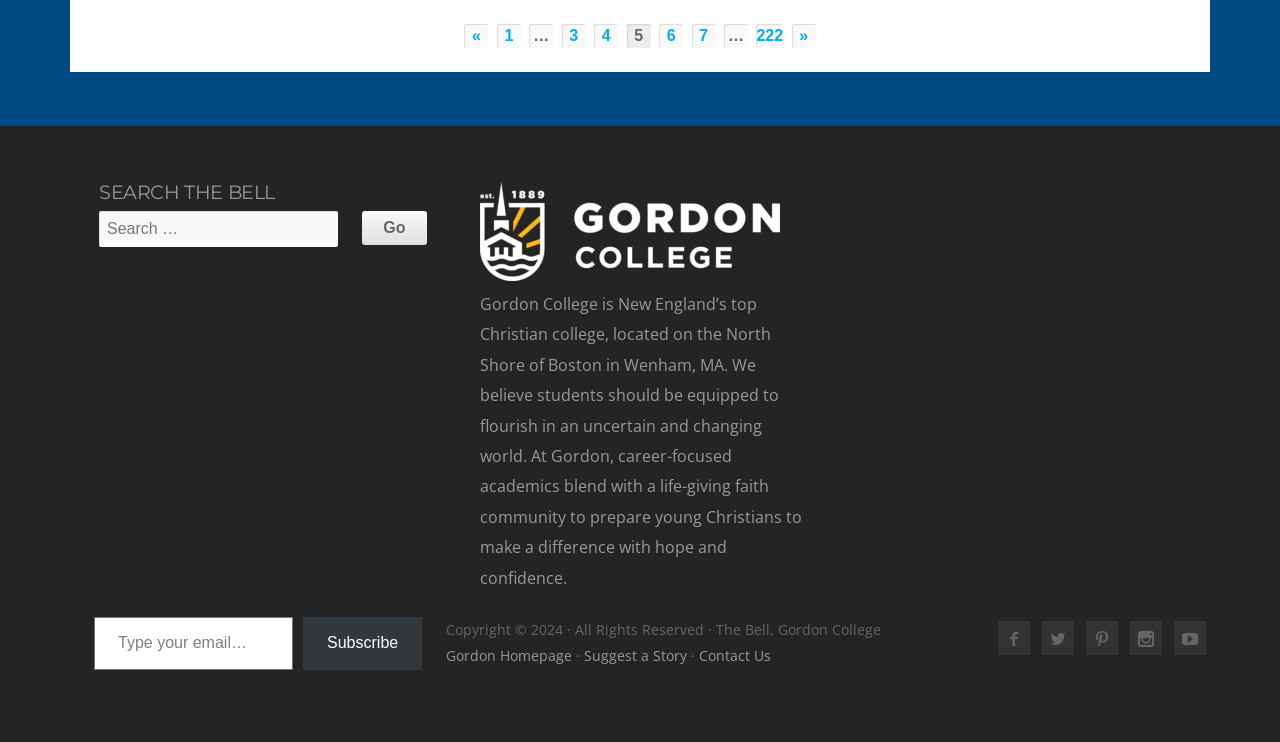Using the information in the image, give a comprehensive answer to the question: 
What is the call-to-action in the bottom section?

The call-to-action in the bottom section is 'Subscribe', which is a button next to a textbox with the placeholder text 'Type your email…', indicating that the user can subscribe to something by entering their email address.